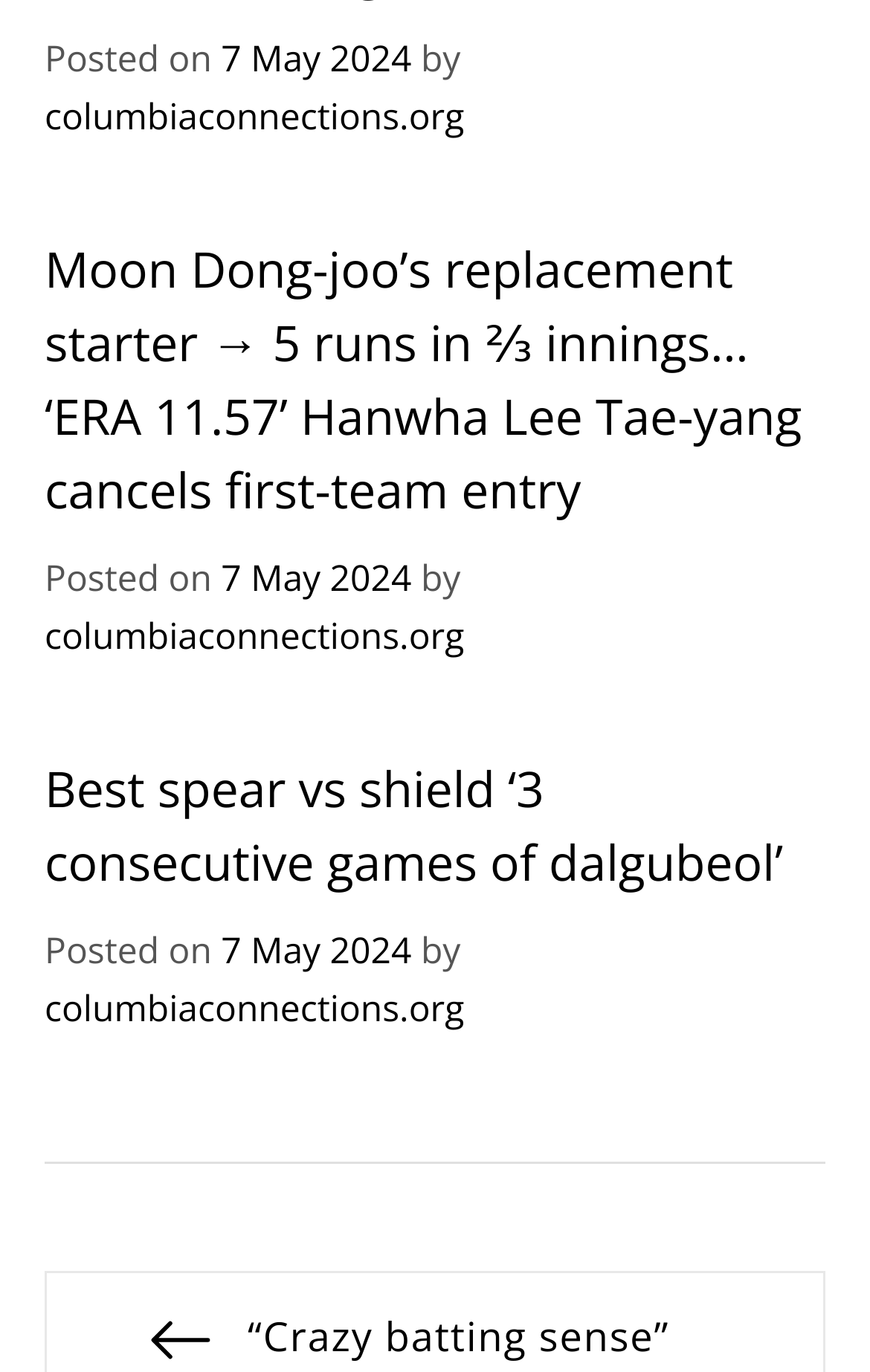Provide the bounding box coordinates of the area you need to click to execute the following instruction: "View the post details of 'Best spear vs shield ‘3 consecutive games of dalgubeol’'".

[0.051, 0.551, 0.9, 0.654]